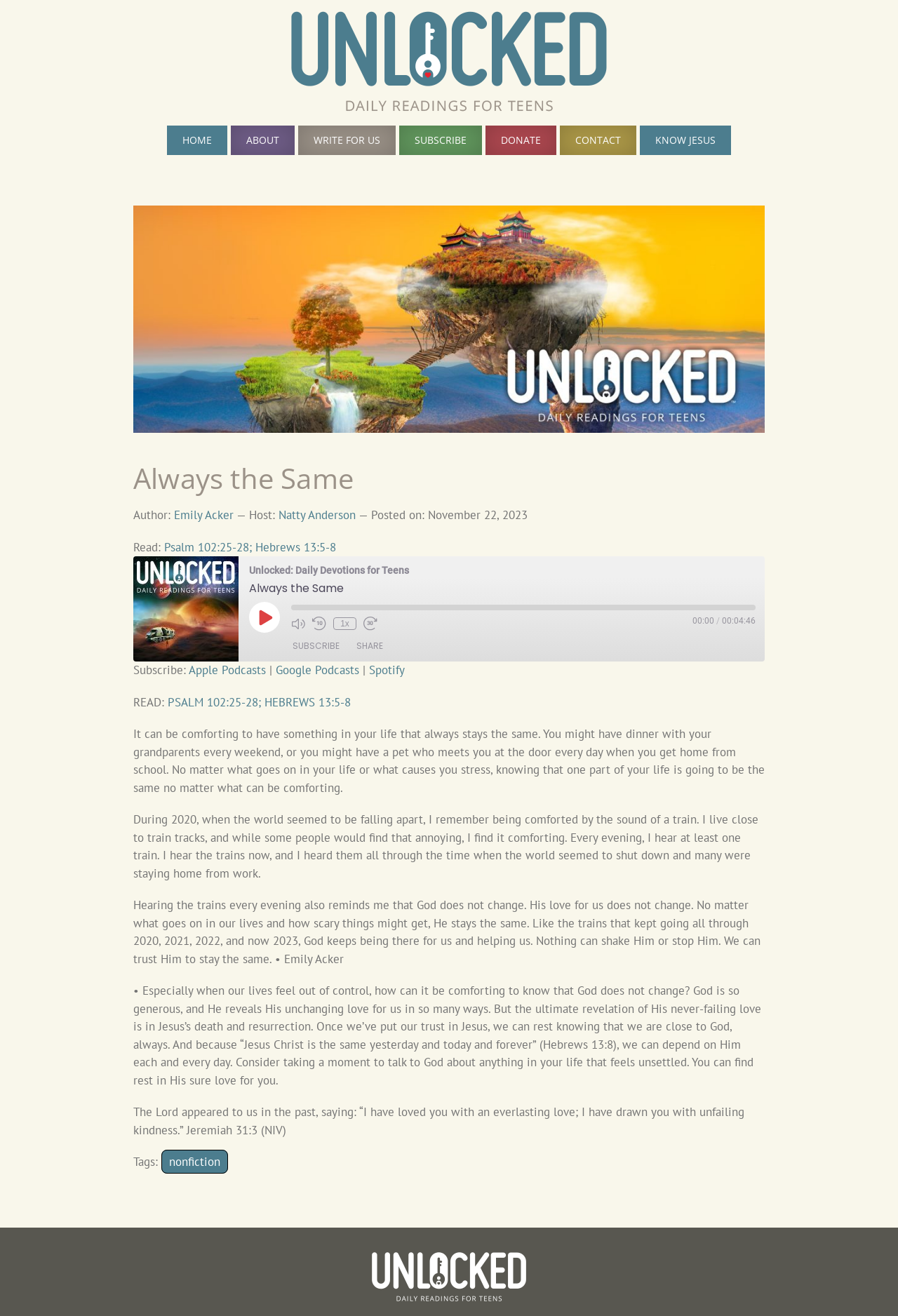Answer the question below using just one word or a short phrase: 
What is the Bible verse mentioned in this devotional?

Psalm 102:25-28; Hebrews 13:5-8